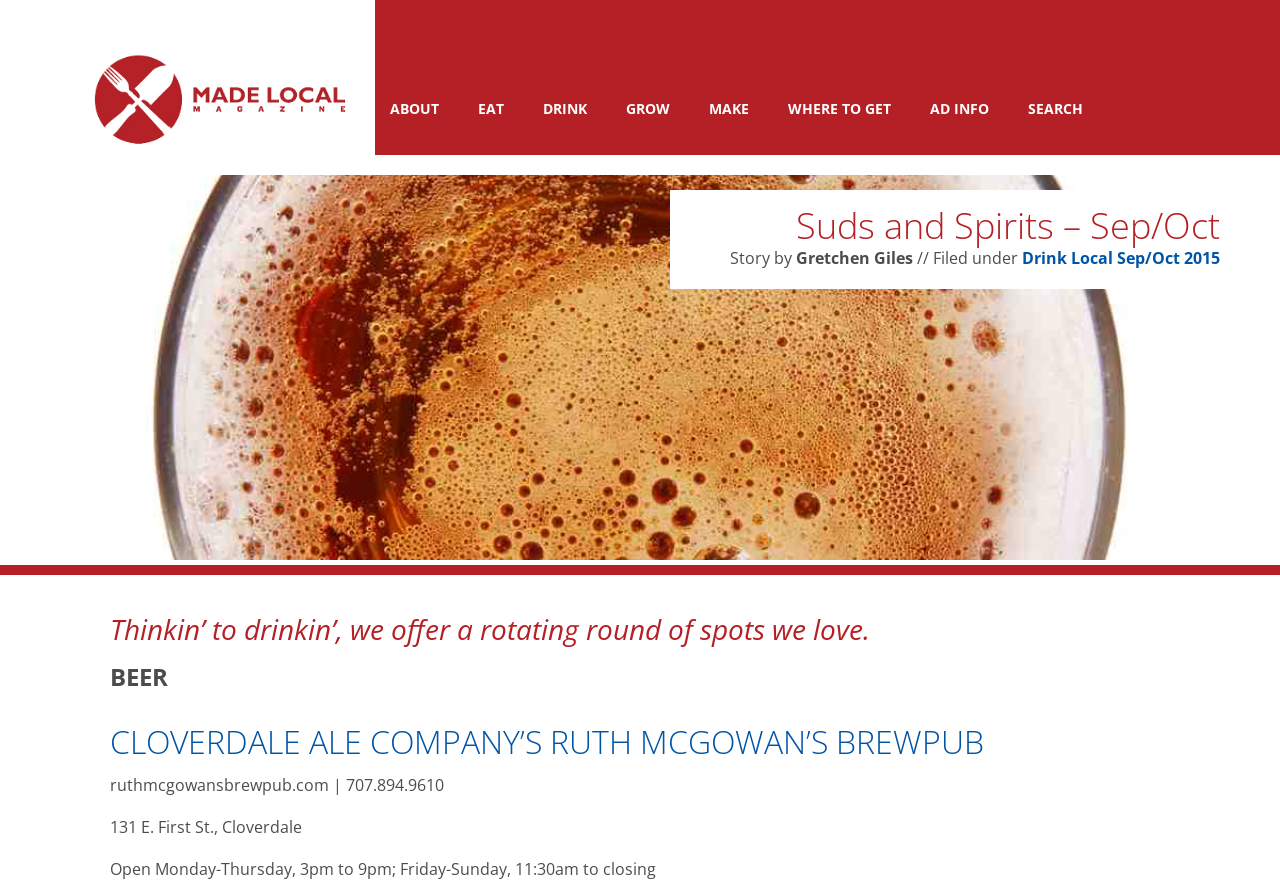Please provide a one-word or phrase answer to the question: 
What is the address of the brewpub?

131 E. First St., Cloverdale